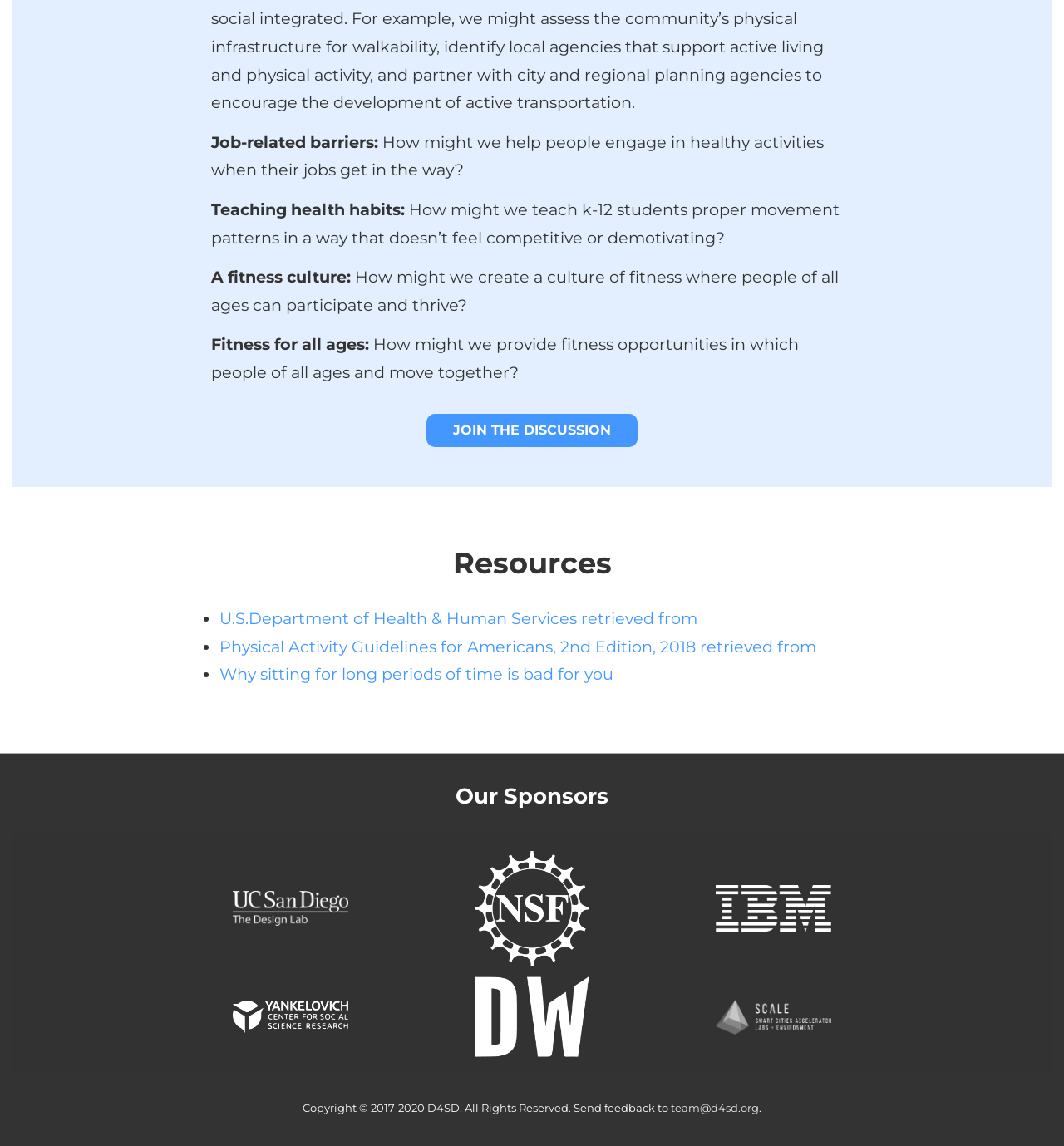What is the copyright year range for the webpage?
Give a detailed explanation using the information visible in the image.

The copyright notice at the bottom of the webpage states 'Copyright © 2017-2020 D4SD. All Rights Reserved.', indicating that the webpage's content is copyrighted from 2017 to 2020.